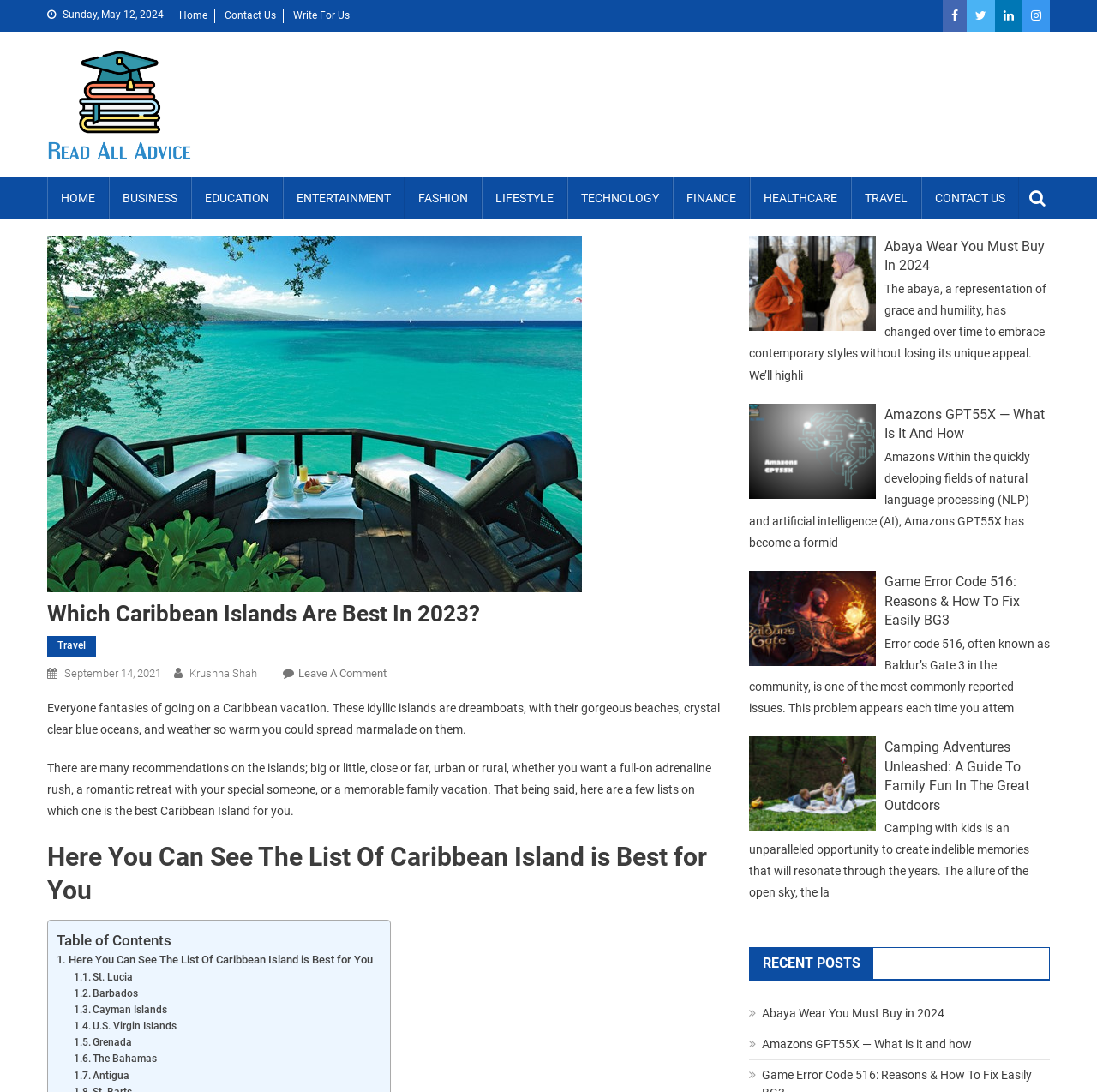Bounding box coordinates must be specified in the format (top-left x, top-left y, bottom-right x, bottom-right y). All values should be floating point numbers between 0 and 1. What are the bounding box coordinates of the UI element described as: alt="Game Error Code 516"

[0.683, 0.559, 0.798, 0.572]